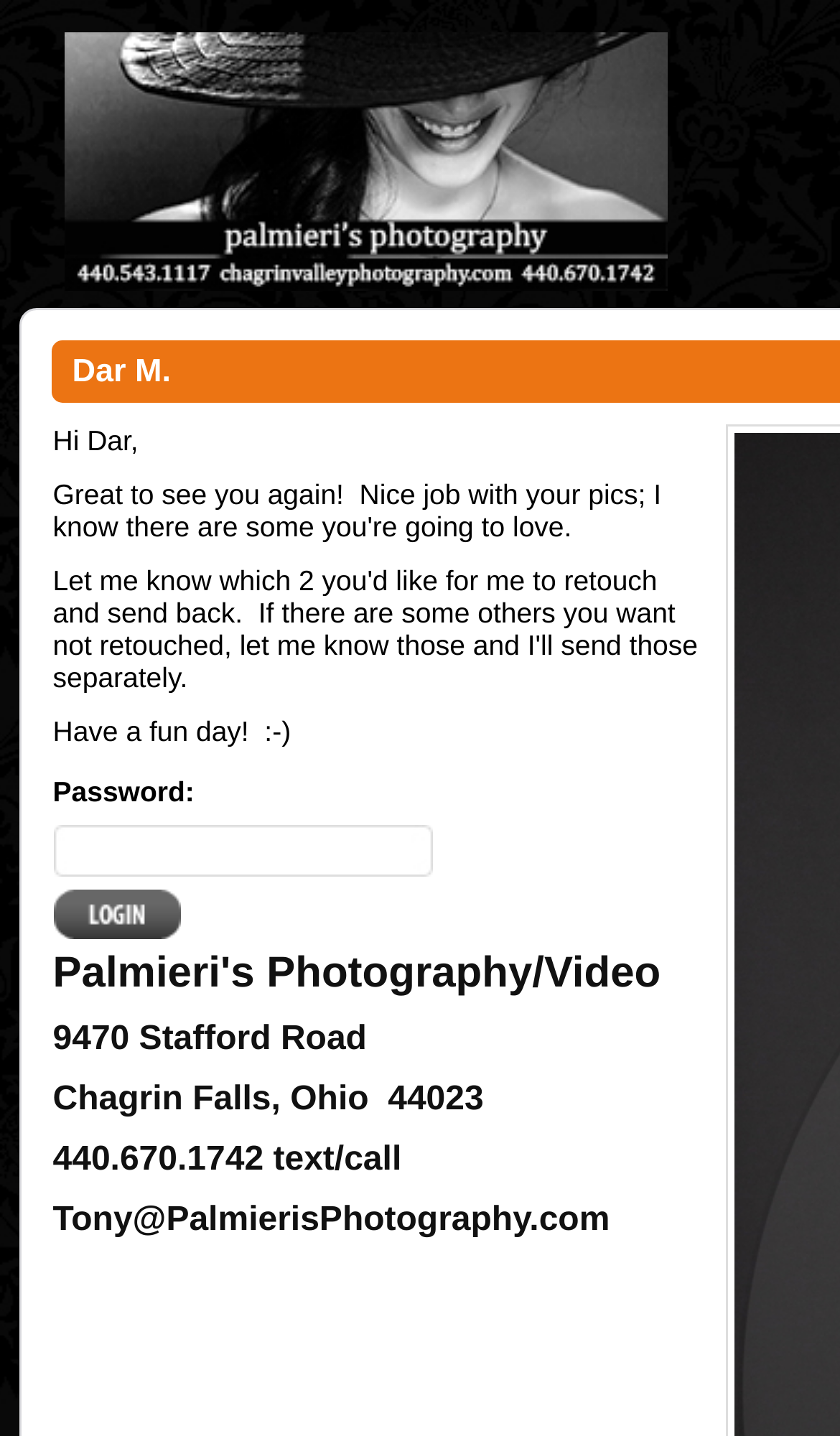Identify the bounding box for the UI element specified in this description: "name="password"". The coordinates must be four float numbers between 0 and 1, formatted as [left, top, right, bottom].

[0.063, 0.574, 0.519, 0.612]